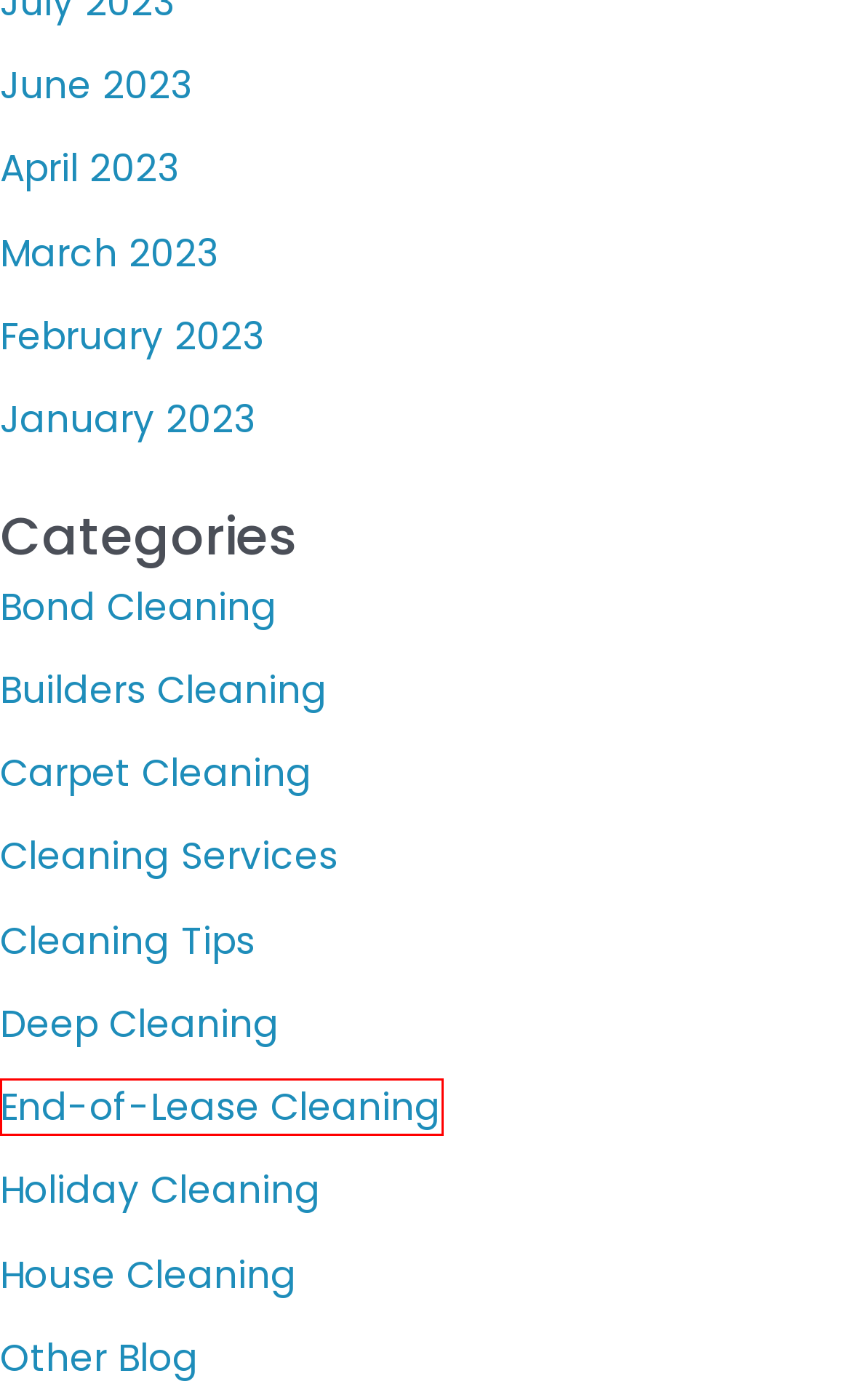Given a webpage screenshot with a red bounding box around a particular element, identify the best description of the new webpage that will appear after clicking on the element inside the red bounding box. Here are the candidates:
A. Expert Cleaning Tips for Sparkling Homes | Premium Clean
B. End-of-Lease Cleaning Services | Premium Clean
C. Holiday Cleaning Services - Refresh Your Home | Premium Clean
D. Explore the Deep Cleaning Services in Melbourne
E. Bond Cleaning Services | Premium Clean
F. Carpet Cleaning Archives - Premium Clean
G. Builders Cleaning Services | Expert Cleaners - Premium Clean
H. House Cleaning Archives - Premium Clean

B